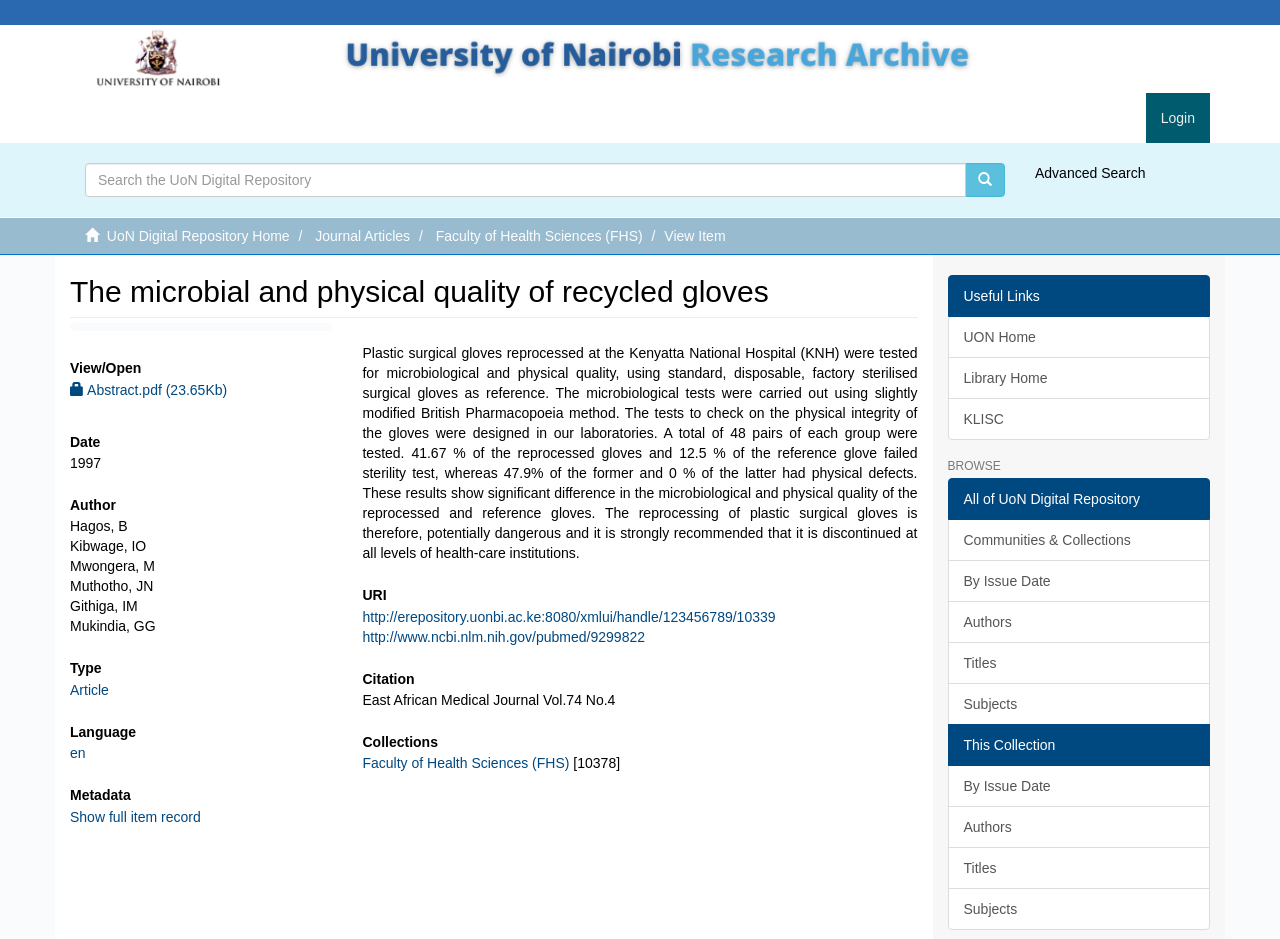Give a succinct answer to this question in a single word or phrase: 
What is the date of the article?

1997